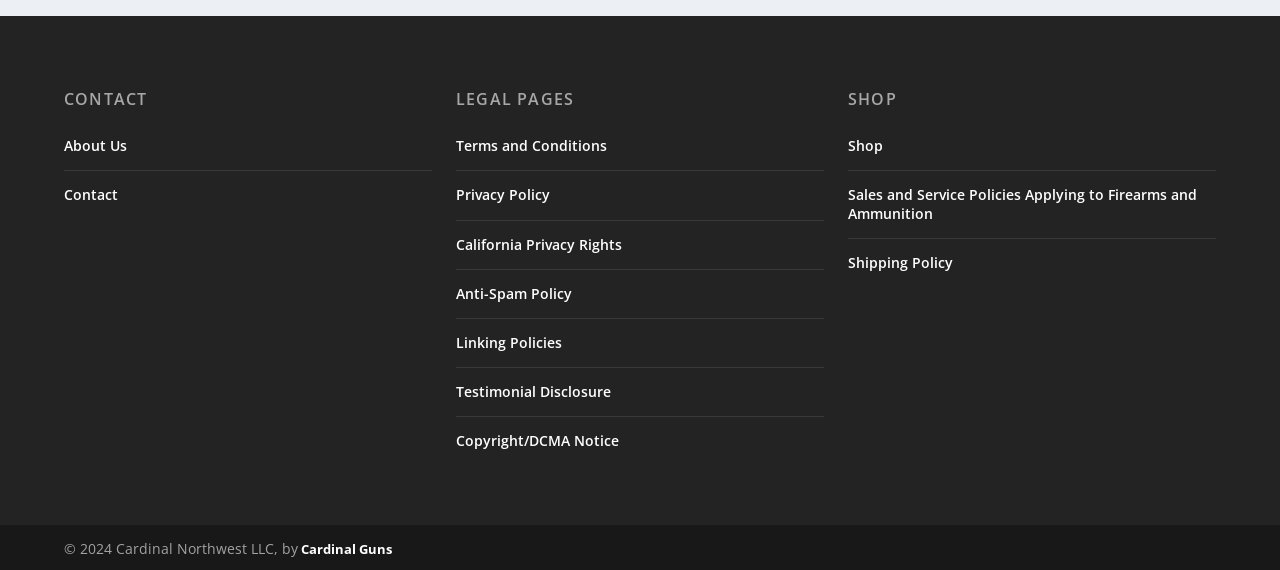Identify the coordinates of the bounding box for the element that must be clicked to accomplish the instruction: "visit shop".

[0.662, 0.289, 0.69, 0.322]